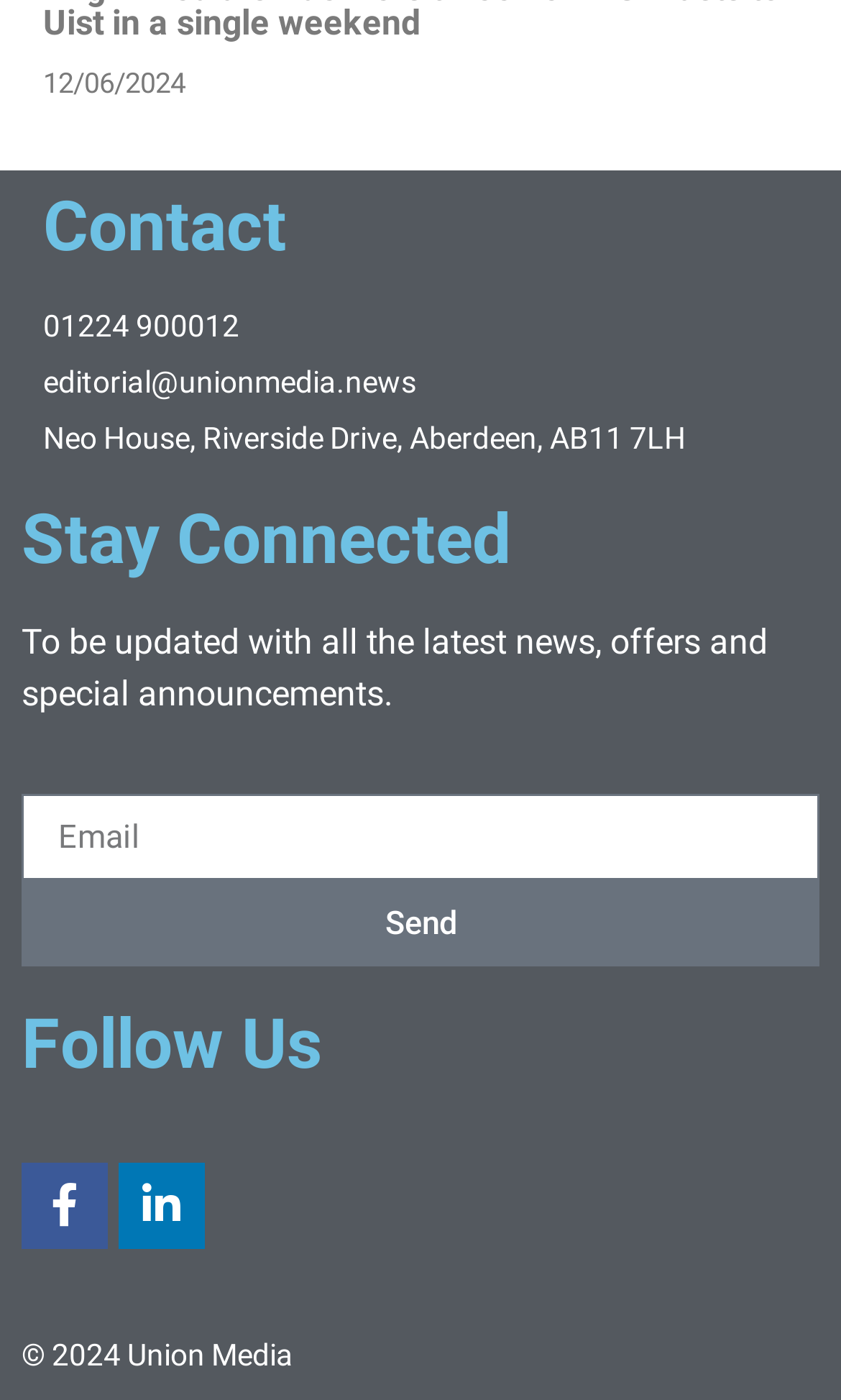Using the information in the image, give a comprehensive answer to the question: 
What is the copyright year?

The copyright year can be found at the bottom of the webpage, where there is a static text with the copyright information '© 2024 Union Media'.